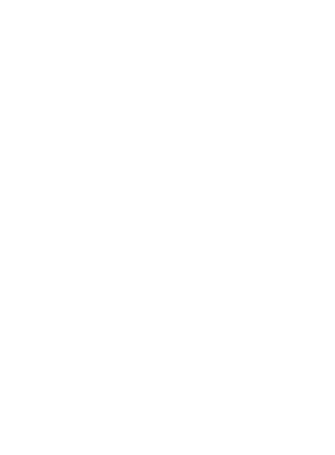What is the name of the literary agency associated with the image?
Answer the question with just one word or phrase using the image.

Baguazhang – Agence Schweiger